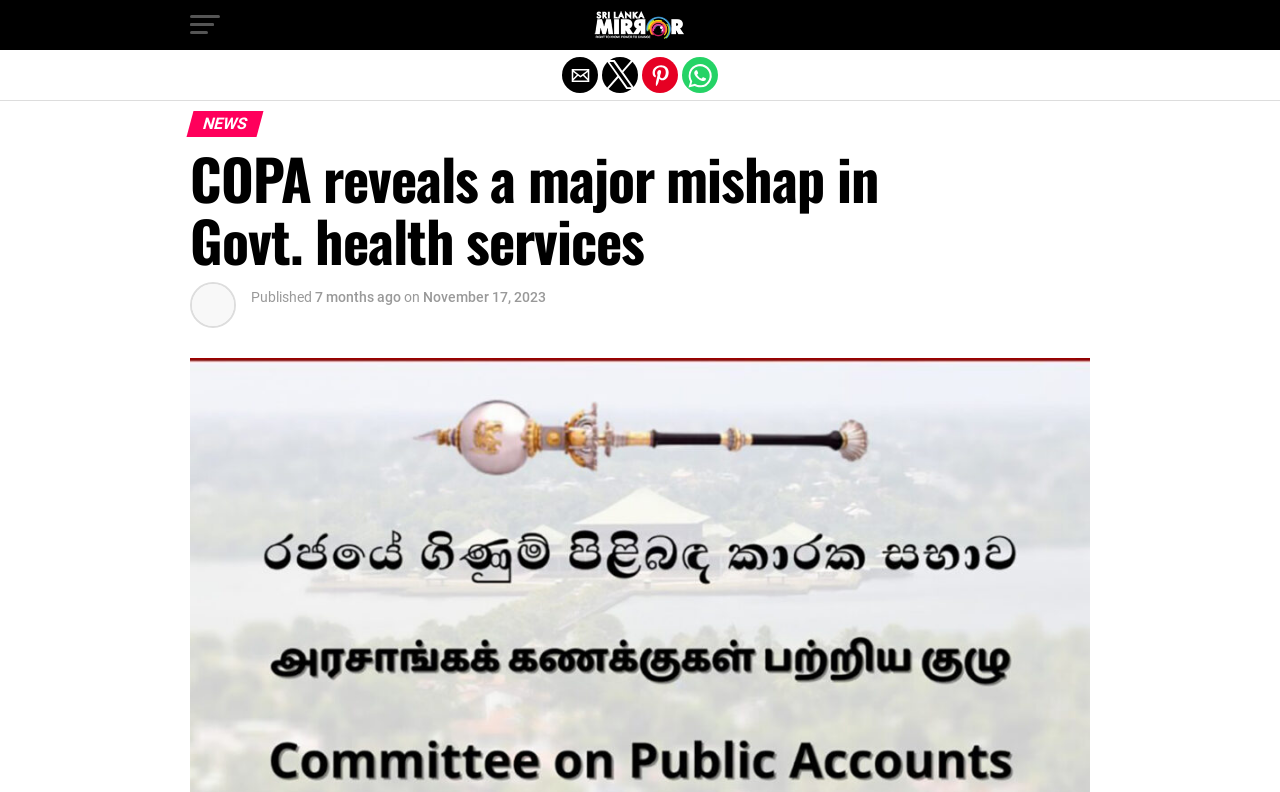Can you look at the image and give a comprehensive answer to the question:
How long ago was the article published?

I obtained the answer by looking at the StaticText element with the text '7 months ago' which indicates the time elapsed since the article was published.